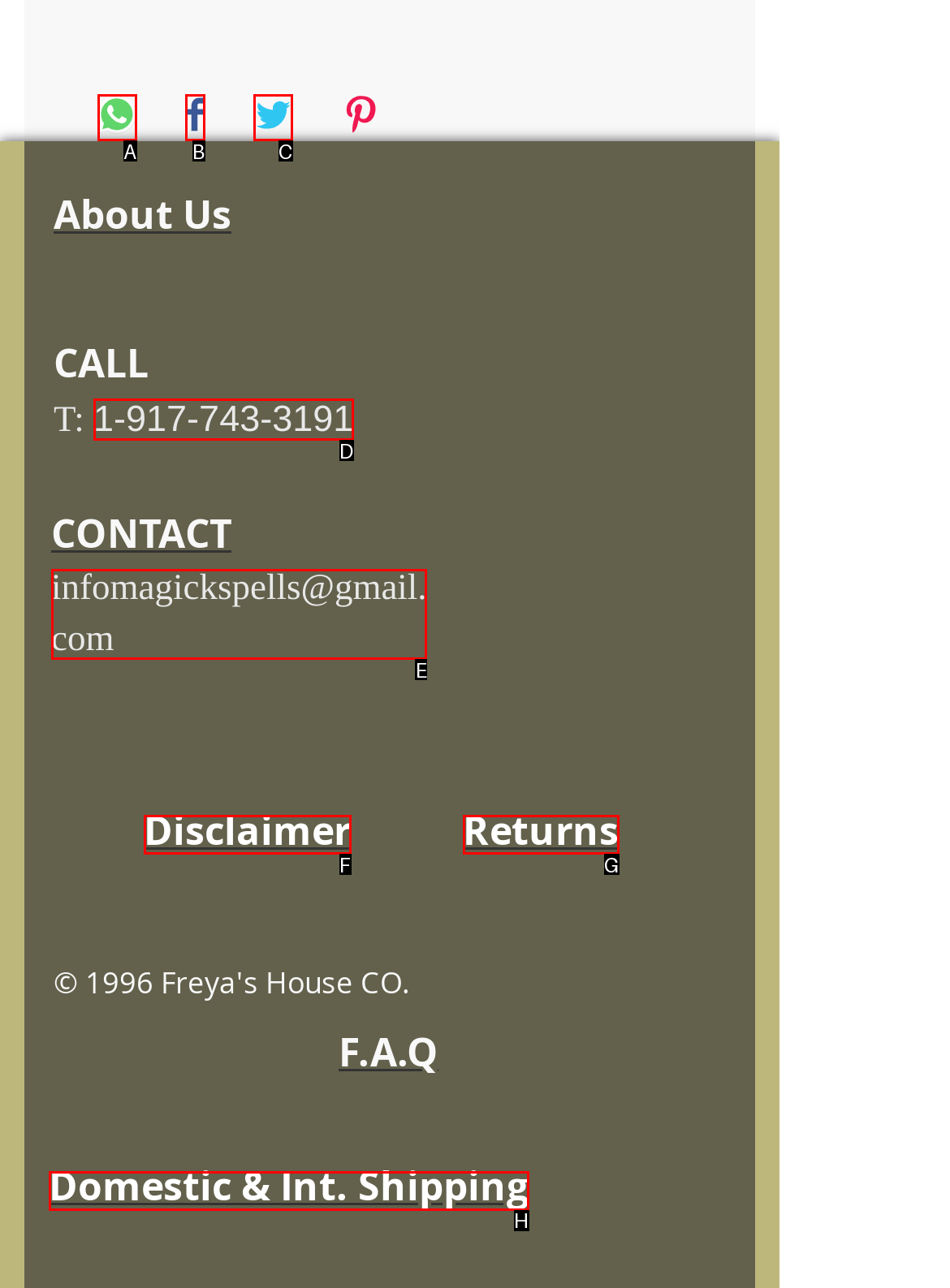Examine the description: Domestic & Int. Shipping and indicate the best matching option by providing its letter directly from the choices.

H